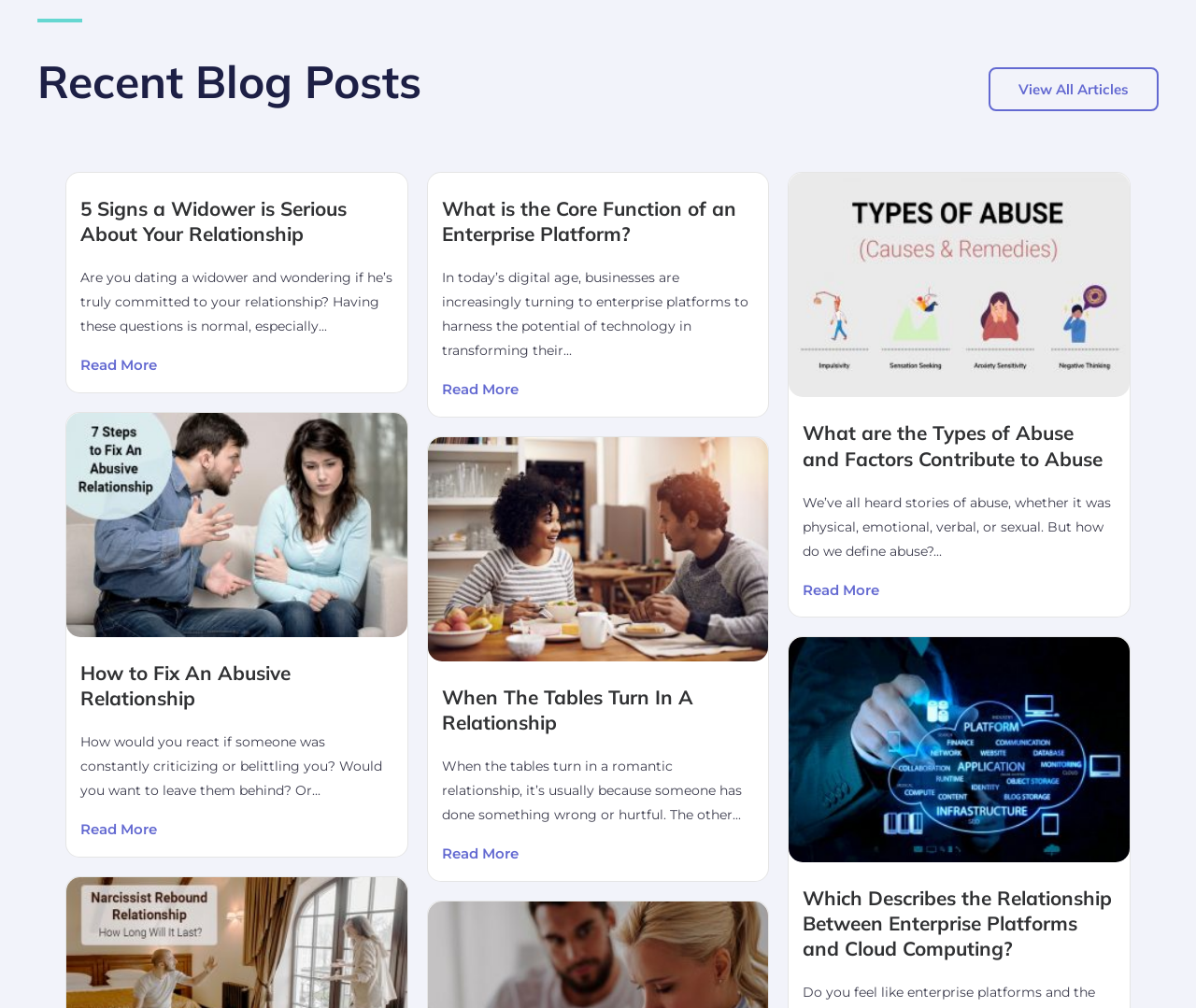Please identify the coordinates of the bounding box for the clickable region that will accomplish this instruction: "View all articles".

[0.827, 0.067, 0.969, 0.11]